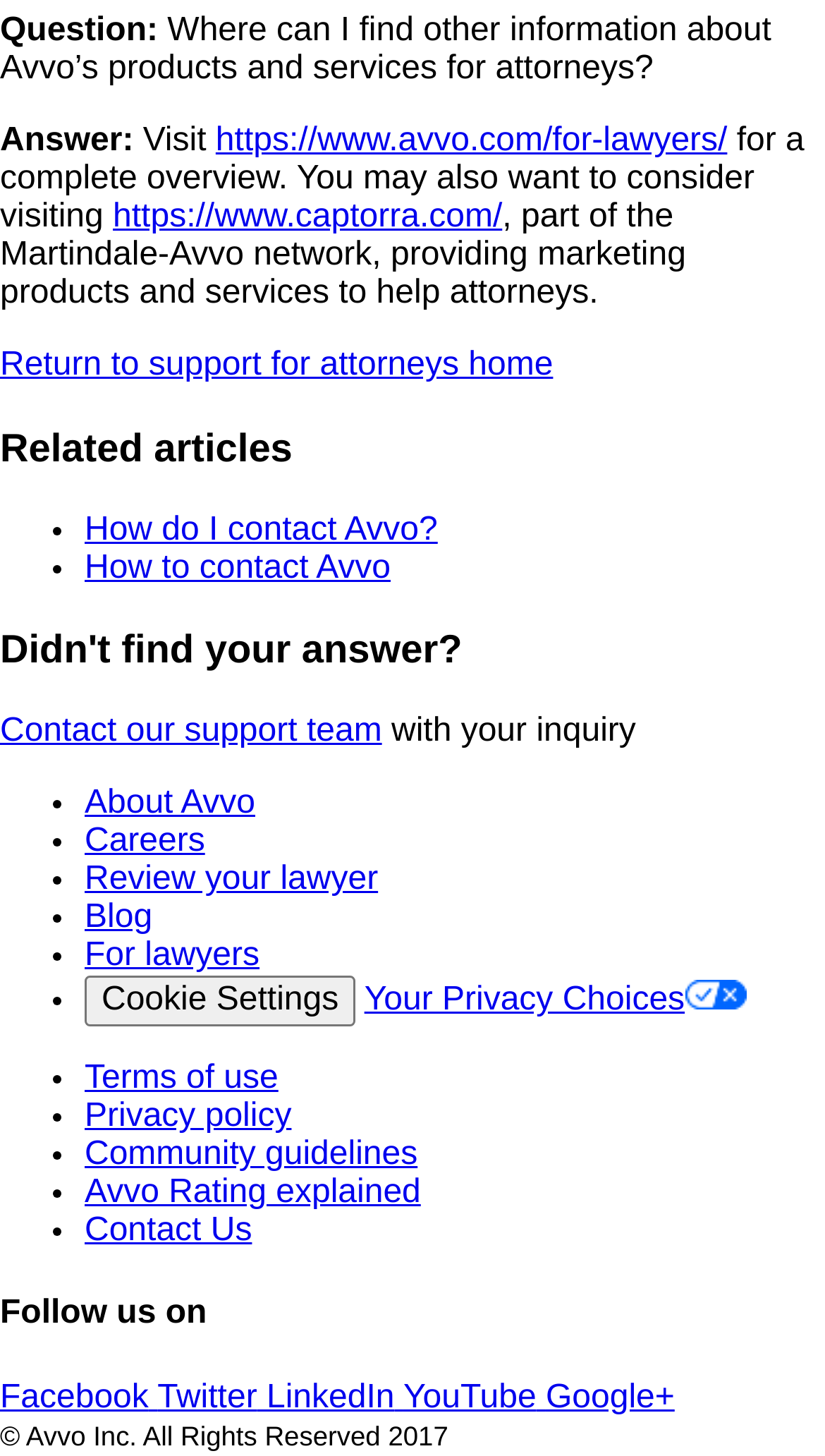Bounding box coordinates are to be given in the format (top-left x, top-left y, bottom-right x, bottom-right y). All values must be floating point numbers between 0 and 1. Provide the bounding box coordinate for the UI element described as: Community guidelines

[0.103, 0.781, 0.506, 0.806]